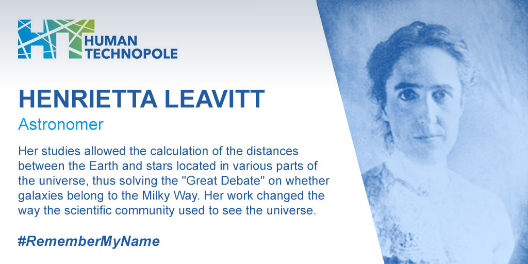Interpret the image and provide an in-depth description.

The image features Henrietta Leavitt, a pioneering American astronomer known for her groundbreaking contributions to the field of astronomy. Positioned prominently with a blue-themed background, the image includes the name "HENRIETTA LEAVITT" and identifies her as an "Astronomer." 

A brief description highlights her significant achievements, stating that her studies enabled the calculation of distances between the Earth and various stars, which played a crucial role in resolving the "Great Debate" regarding the classification of galaxies in relation to the Milky Way. Her work fundamentally transformed the scientific community's understanding of the universe.

The image is part of a campaign associated with Human Technopole, promoting awareness and recognition of influential figures in science, accompanied by the hashtag #RememberMyName, underlining the importance of honoring historical contributions to knowledge and discovery.